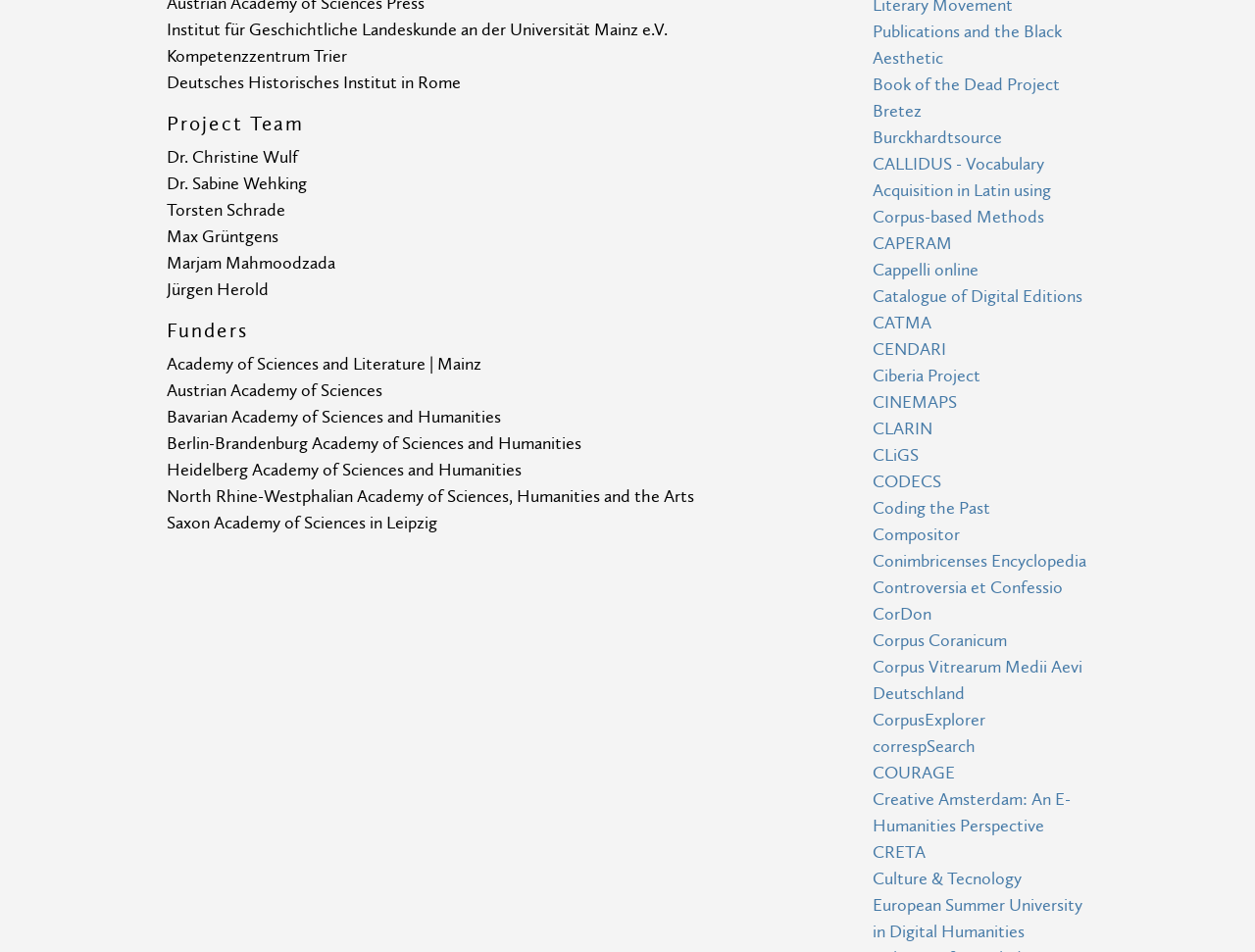Predict the bounding box coordinates of the area that should be clicked to accomplish the following instruction: "Visit The PlanetWatch Group". The bounding box coordinates should consist of four float numbers between 0 and 1, i.e., [left, top, right, bottom].

None